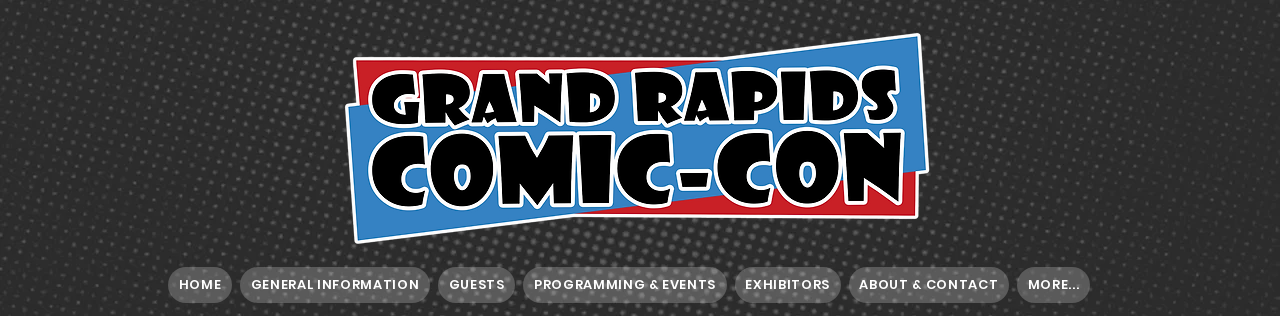Give a detailed account of what is happening in the image.

The image features a vibrant banner for the "Grand Rapids Comic-Con," showcasing the event's title in a bold, dynamic font. The design incorporates eye-catching colors—red, blue, and black—against a textured black background, giving it a lively and engaging aesthetic. Below the main title, there is a navigation bar with links for various sections including "HOME," "GENERAL INFORMATION," "GUESTS," "PROGRAMMING & EVENTS," "EXHIBITORS," "ABOUT & CONTACT," and "MORE...," providing a user-friendly interface for attendees to explore all aspects of the convention. The overall design effectively captures the excitement and community spirit typical of comic conventions.